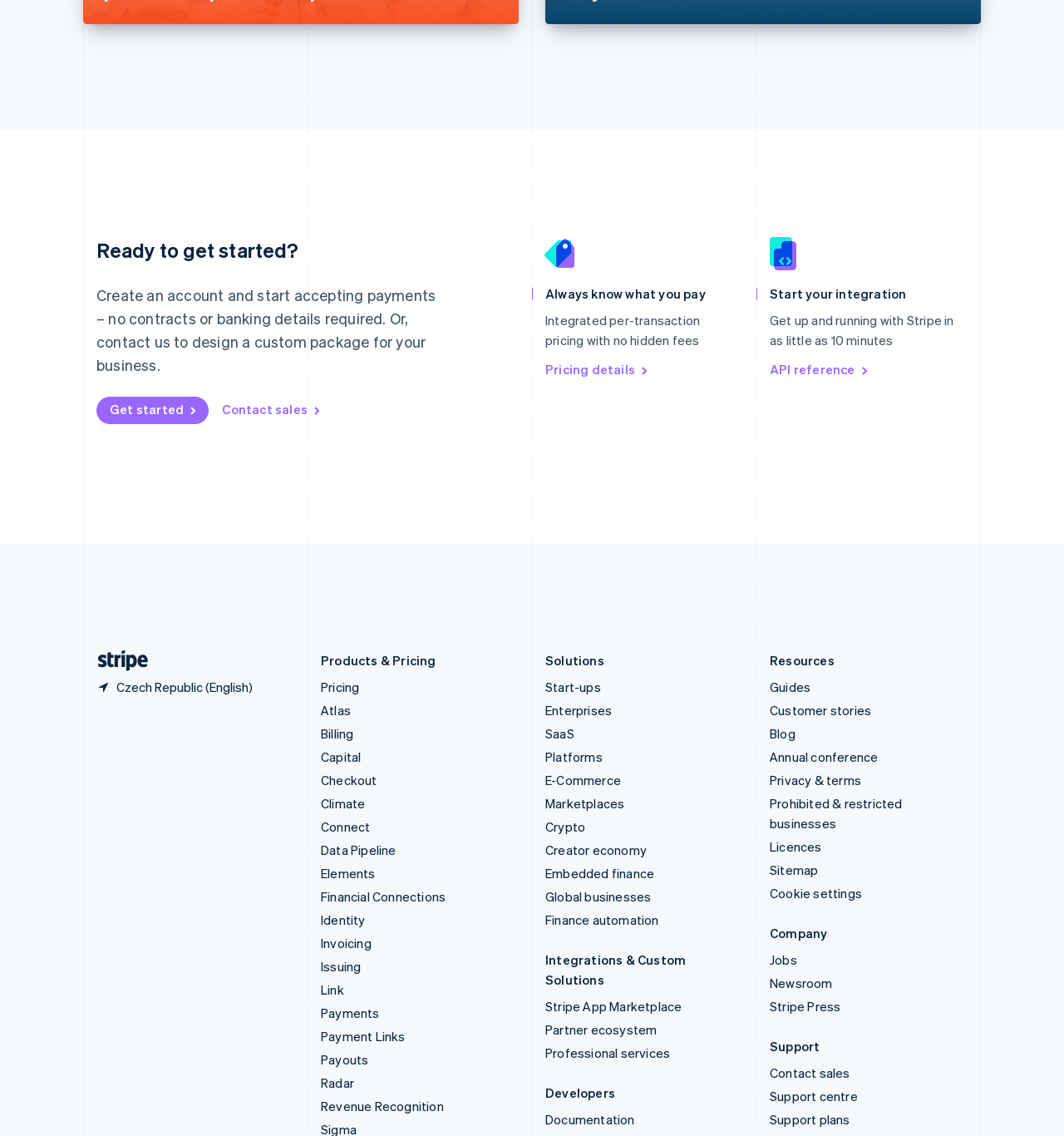Please identify the bounding box coordinates of where to click in order to follow the instruction: "Choose your country".

[0.091, 0.596, 0.238, 0.614]